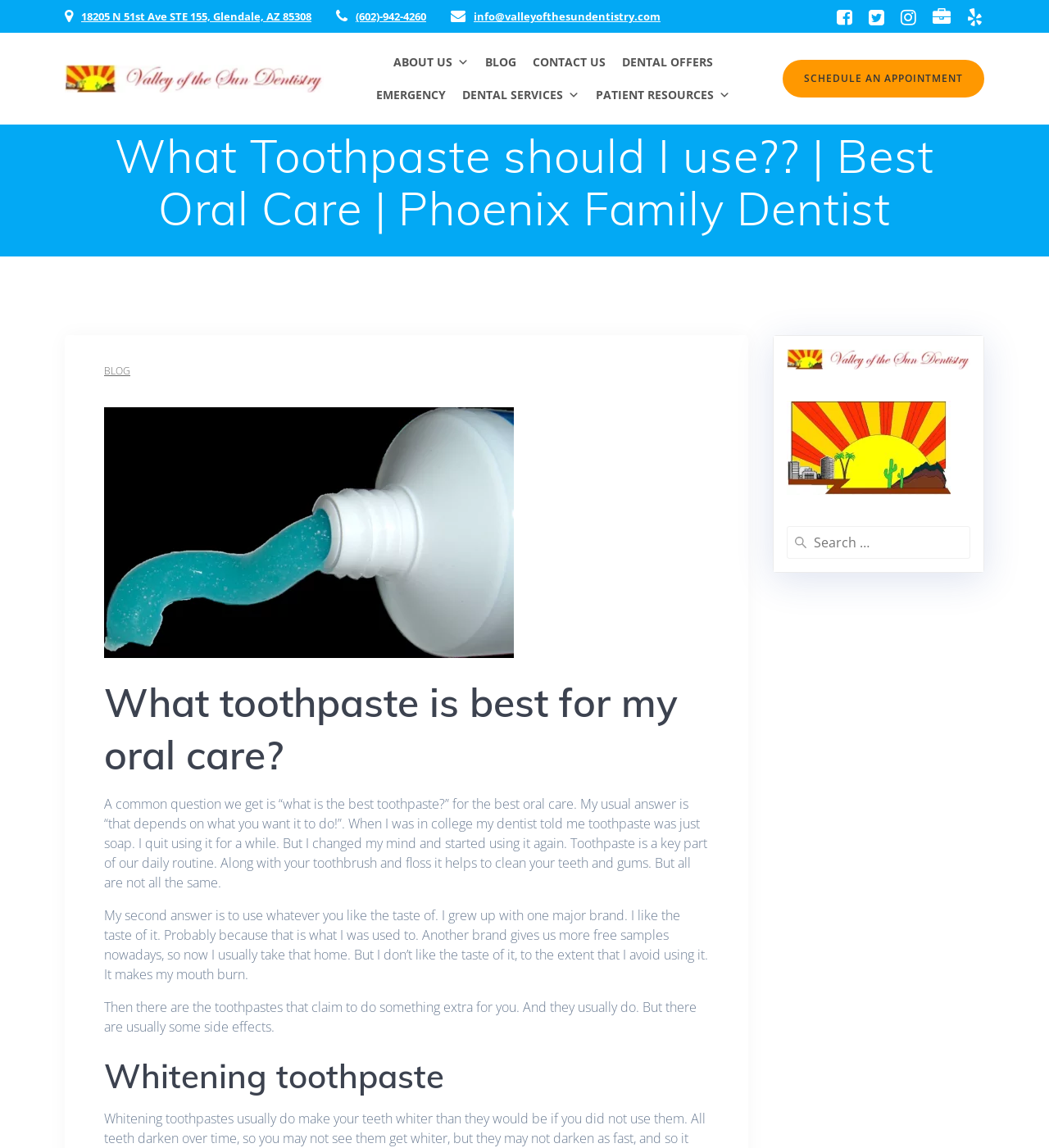Please answer the following question using a single word or phrase: 
What is the address of Valley of the Sun Dentistry?

18205 N 51st Ave STE 155, Glendale, AZ 85308